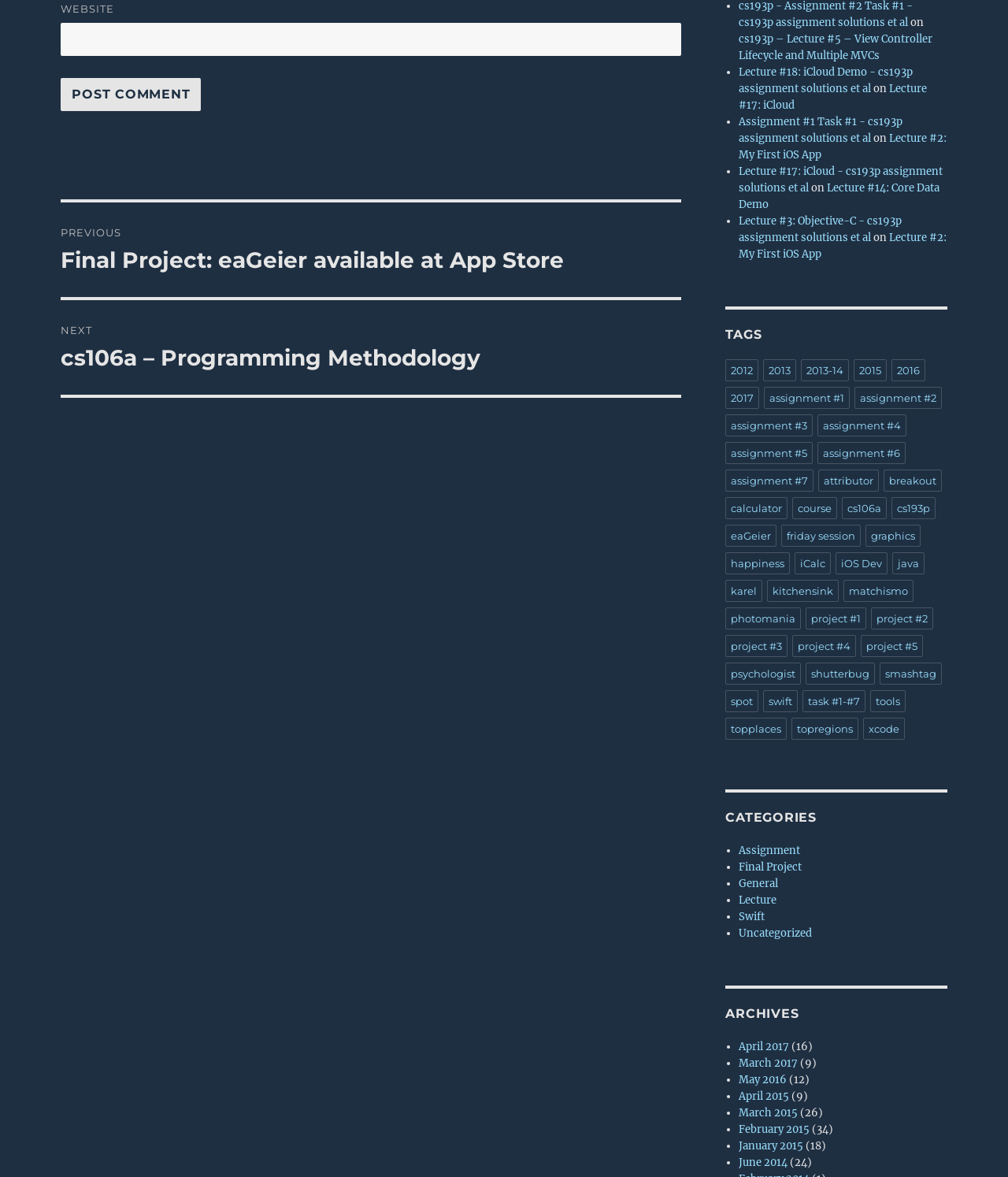Determine the bounding box coordinates of the clickable element necessary to fulfill the instruction: "Enter website name". Provide the coordinates as four float numbers within the 0 to 1 range, i.e., [left, top, right, bottom].

[0.06, 0.019, 0.676, 0.047]